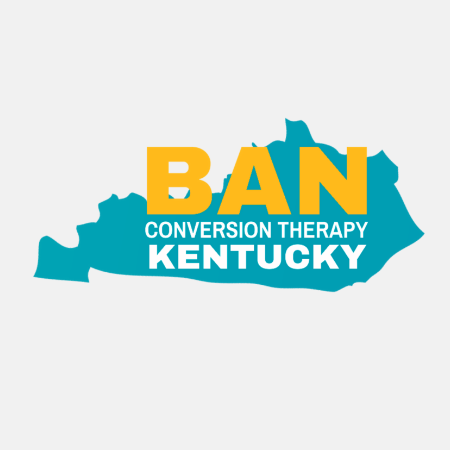Offer a detailed narrative of the scene depicted in the image.

The image features a visually striking graphic promoting the "Ban Conversion Therapy Kentucky" initiative. Set against a bright, turquoise backdrop shaped like the state of Kentucky, the bold text reads "BAN" in large, yellow letters prominently displayed at the top. Below, the phrase "CONVERSION THERAPY" is rendered in white, followed by "KENTUCKY" in blue, emphasizing the campaign's focus on safeguarding the rights and well-being of the LGBTQ+ community within the state. This image encapsulates the advocacy effort aimed at eliminating conversion therapy practices and fostering a more inclusive environment for LGBT youth in Kentucky.